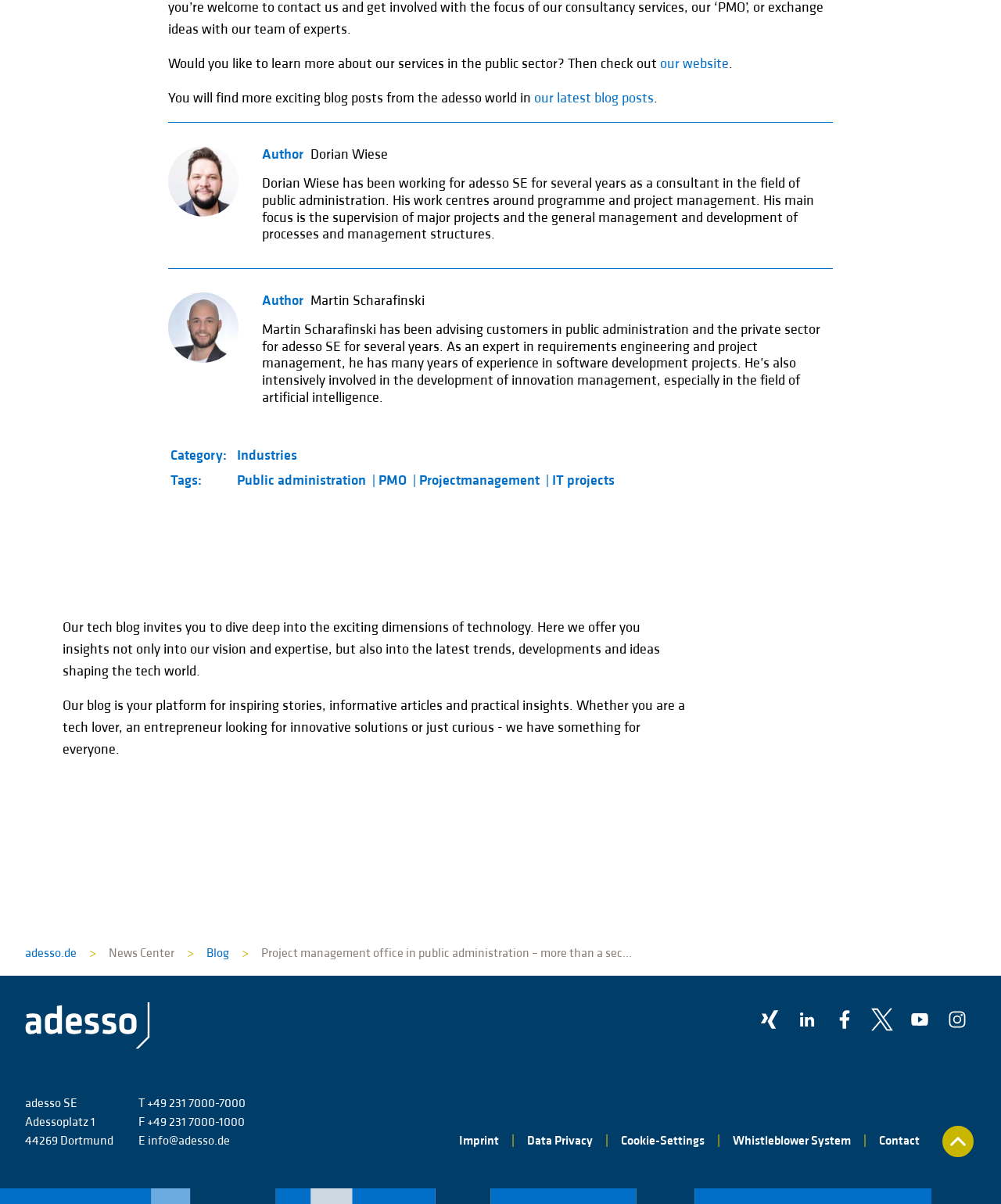What is the purpose of the blog?
Refer to the image and give a detailed response to the question.

I found the purpose of the blog by reading the introductory text, which says that the blog invites readers to dive deep into the exciting dimensions of technology and offers insights into the latest trends, developments, and ideas shaping the tech world.